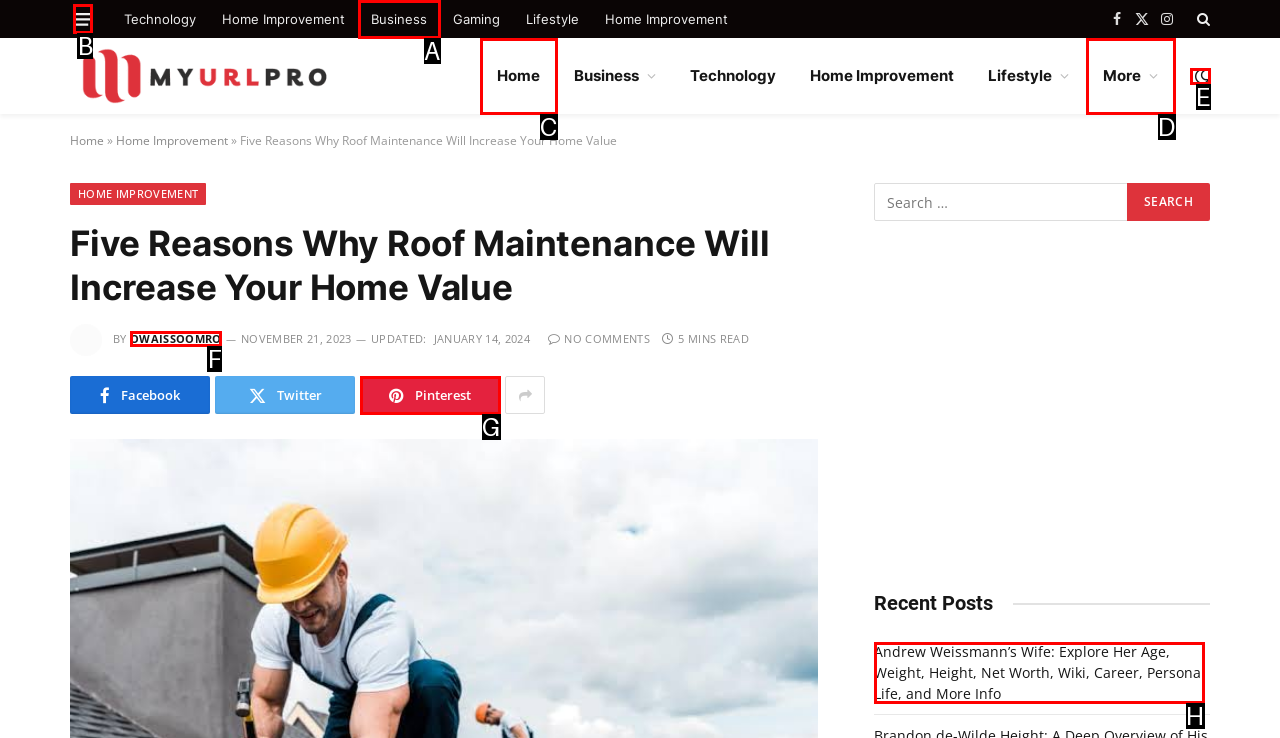Identify the letter of the option to click in order to Read the recent post about Andrew Weissmann’s Wife. Answer with the letter directly.

H